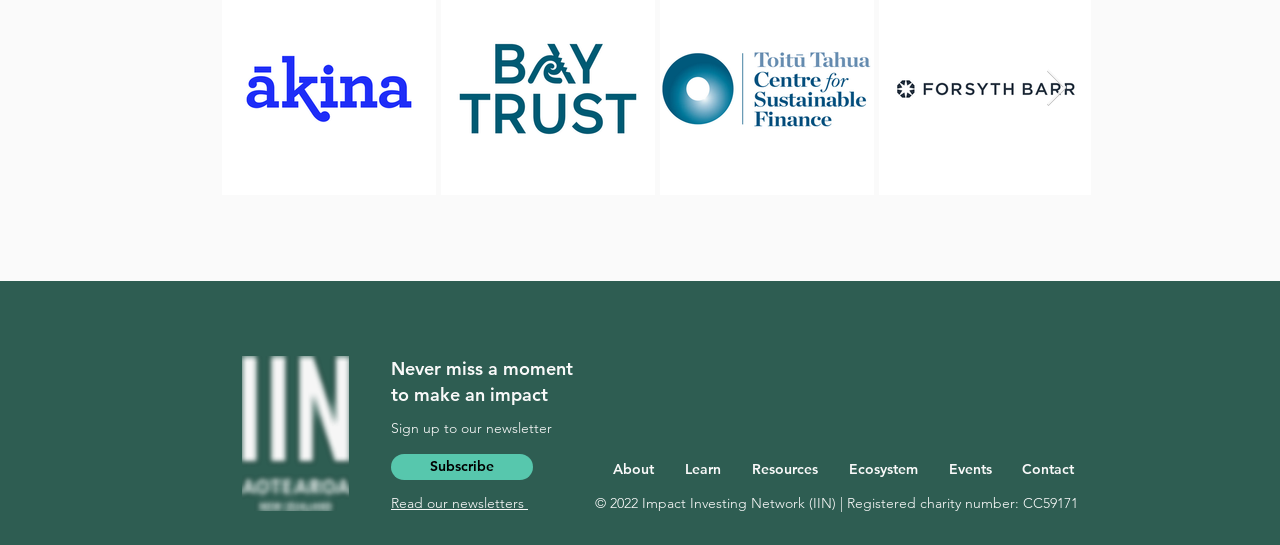Locate the bounding box coordinates of the element that should be clicked to execute the following instruction: "Read our newsletters".

[0.305, 0.906, 0.412, 0.939]